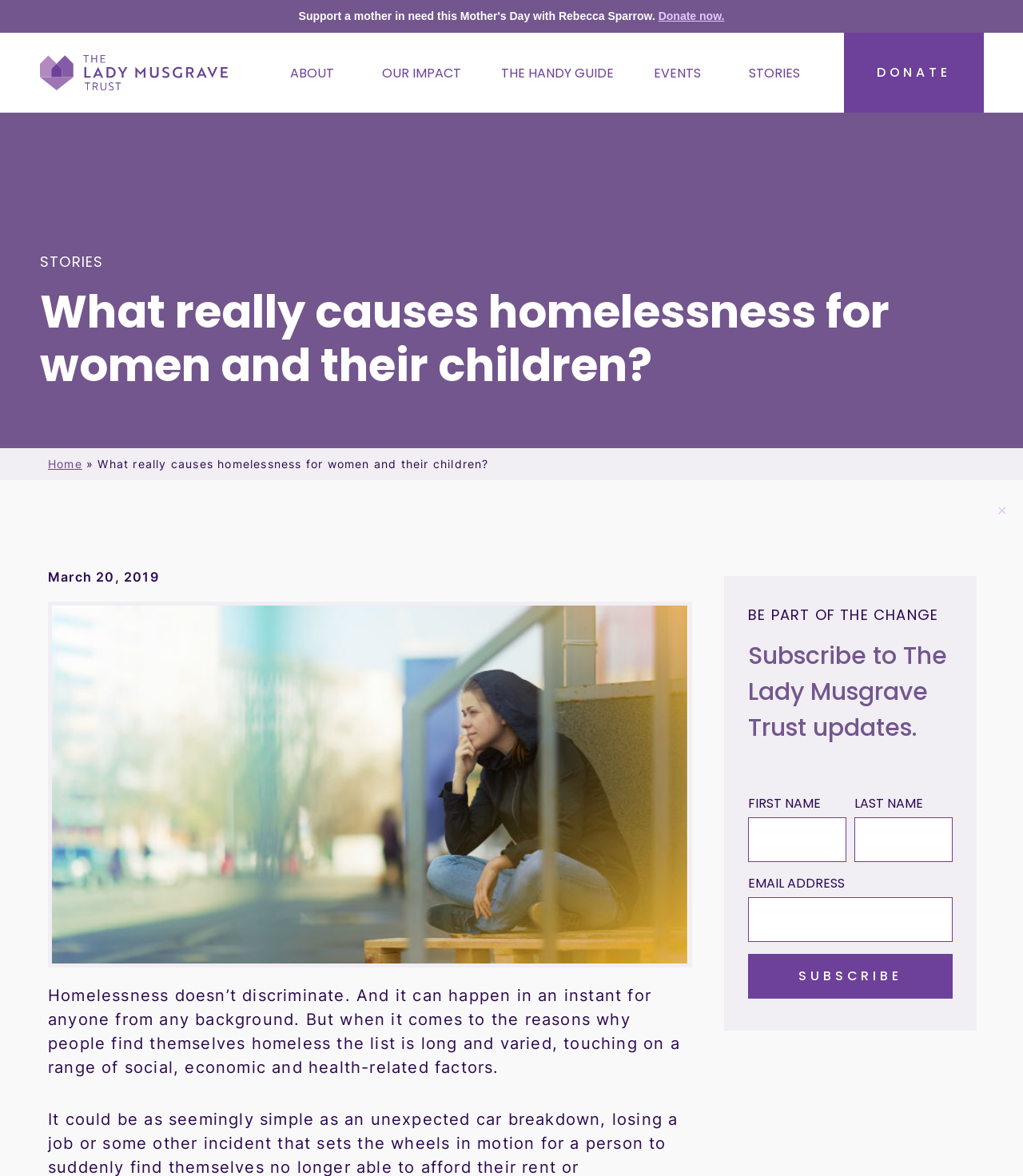Provide an in-depth caption for the contents of the webpage.

This webpage is about The Lady Musgrave Trust, an organization focused on homelessness. At the top right corner, there is a "Donate now" link and a "Close" button with a "✕" symbol. Below that, there is a navigation menu with links to "ABOUT", "OUR IMPACT", "THE HANDY GUIDE", "EVENTS", "STORIES", and "DONATE". 

On the left side, there is a heading "STORIES" and a subheading "What really causes homelessness for women and their children?" followed by a link to "Home". Below that, there is a date "March 20, 2019" and an image of a woman on a step. 

The main content of the page is a paragraph of text that discusses how homelessness can affect anyone from any background and lists various social, economic, and health-related factors that contribute to it. 

On the right side, there is a section titled "BE PART OF THE CHANGE" with a subheading "Subscribe to The Lady Musgrave Trust updates." This section contains a form with fields for "FIRST NAME", "LAST NAME", and "EMAIL ADDRESS", and a "SUBSCRIBE" button.